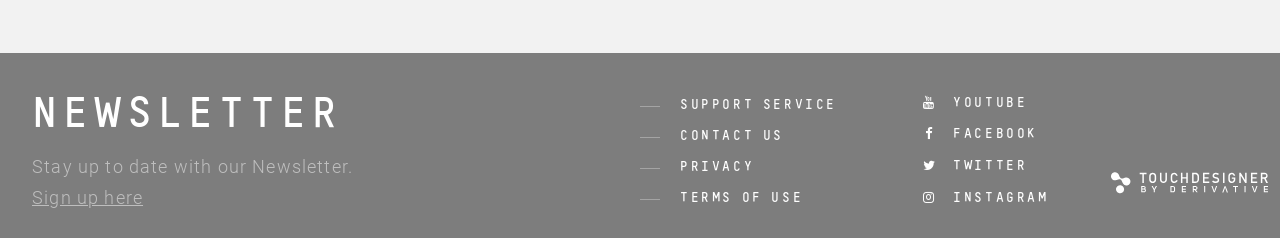Refer to the image and offer a detailed explanation in response to the question: What is the last link in the bottom-right corner?

The last link in the bottom-right corner is 'Home', which is accompanied by an image, and its bounding box coordinates indicate that it is located at the bottom-right corner of the webpage.